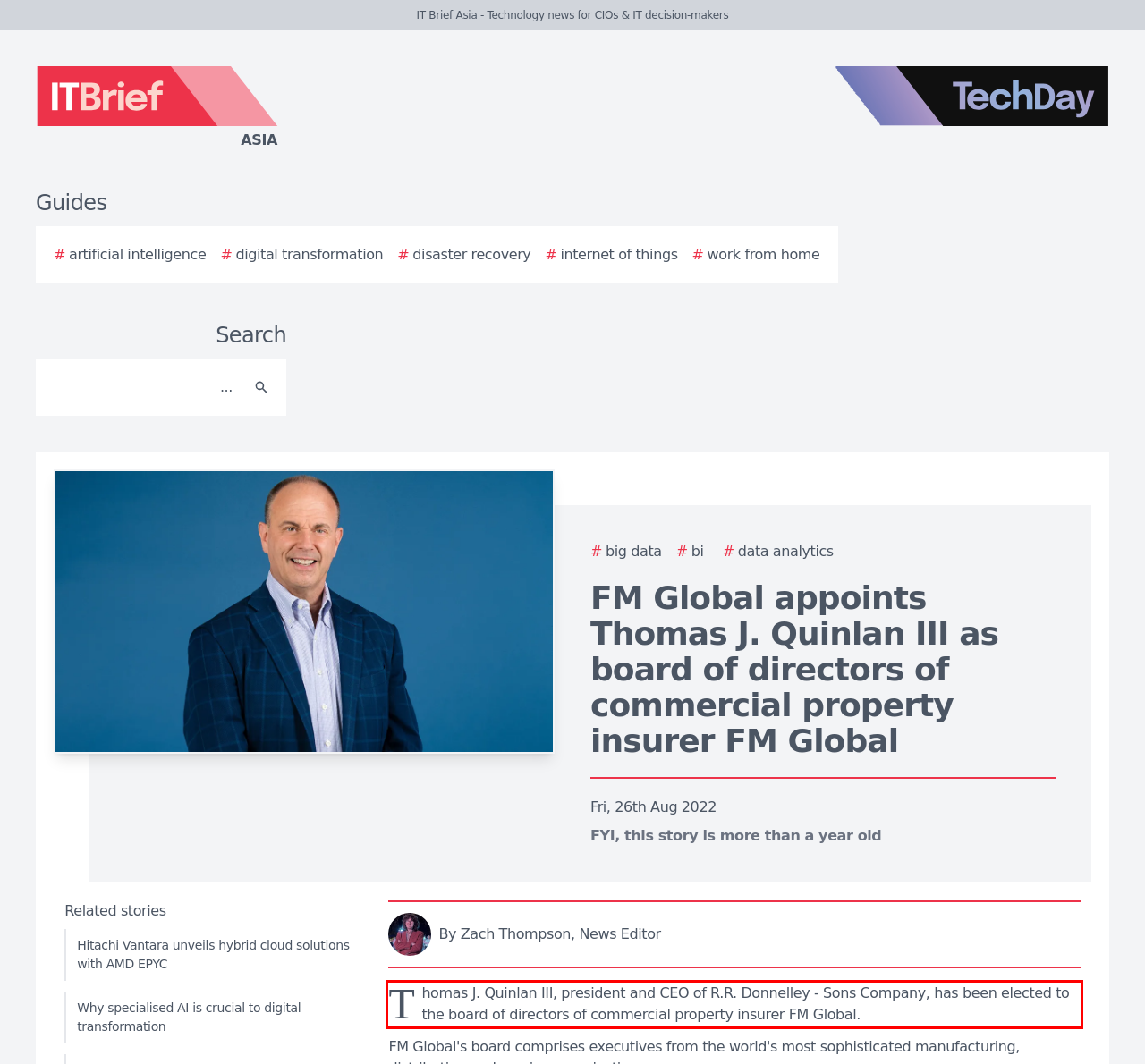Please perform OCR on the text content within the red bounding box that is highlighted in the provided webpage screenshot.

Thomas J. Quinlan III, president and CEO of R.R. Donnelley - Sons Company, has been elected to the board of directors of commercial property insurer FM Global.